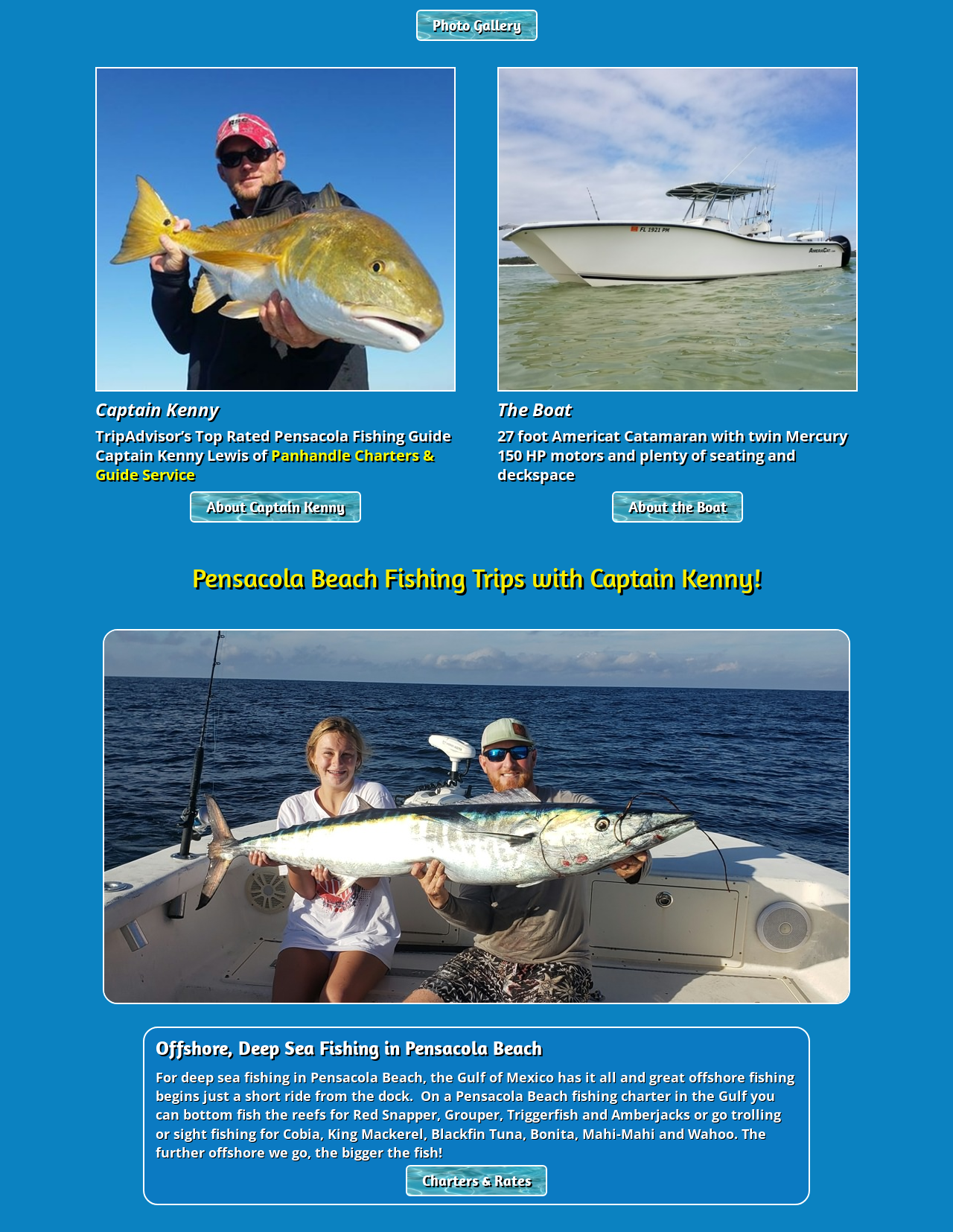How many HP motors does the fishing boat have?
From the image, provide a succinct answer in one word or a short phrase.

150 HP